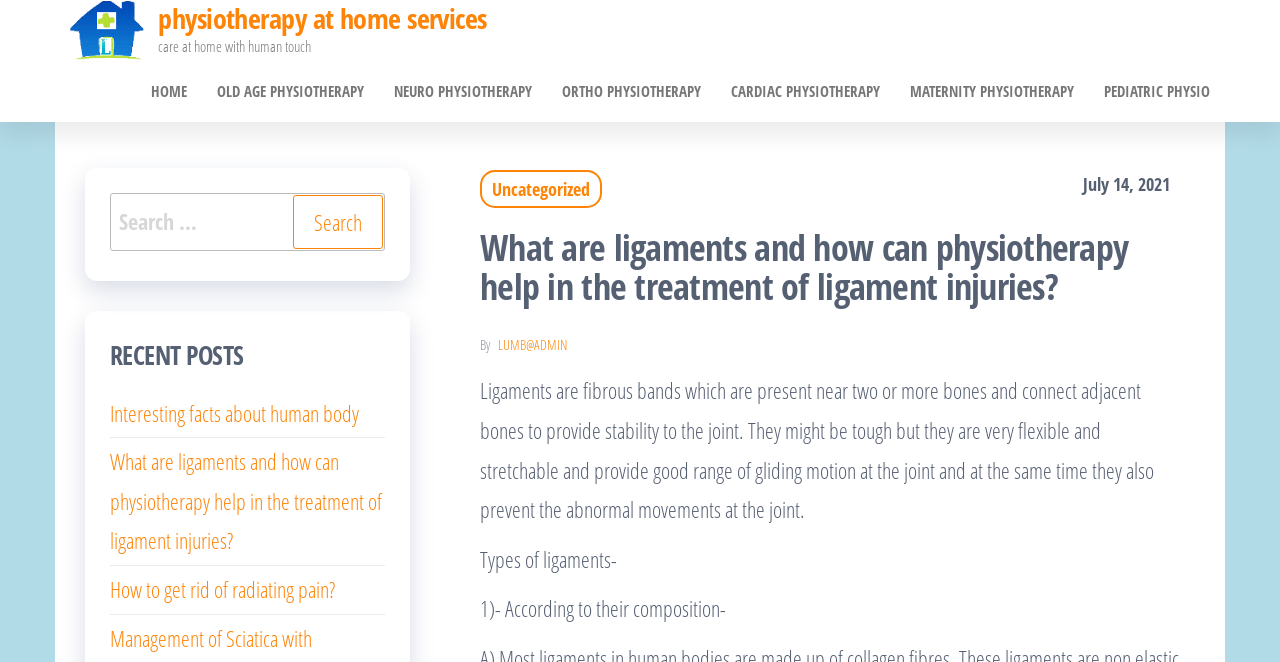Please look at the image and answer the question with a detailed explanation: What is the purpose of ligaments?

According to the webpage, ligaments are fibrous bands that connect adjacent bones to provide stability to the joint, as stated in the text 'Ligaments are fibrous bands which are present near two or more bones and connect adjacent bones to provide stability to the joint.'